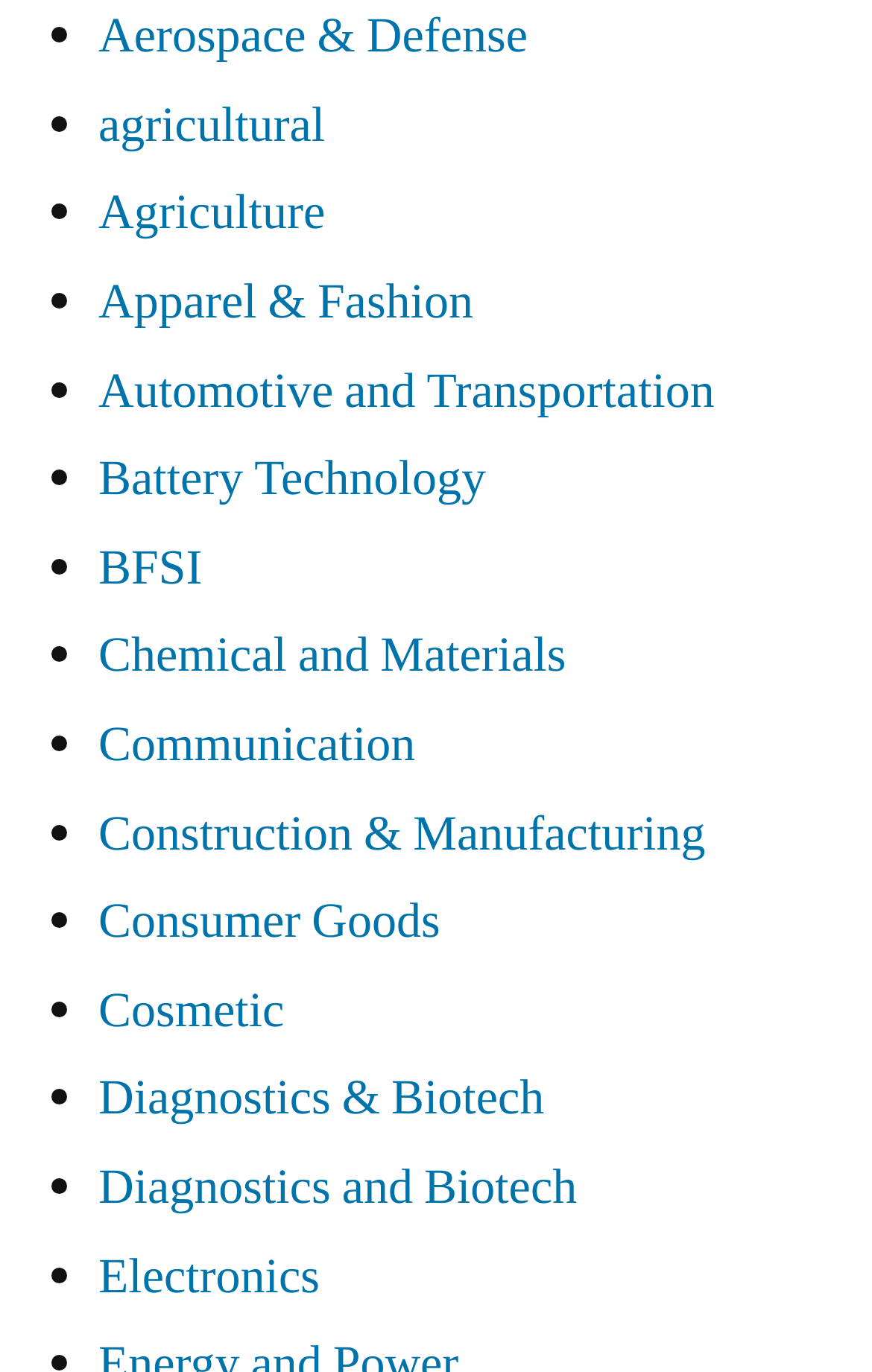What is the first industry listed?
Please give a detailed and elaborate answer to the question based on the image.

The first link on the webpage is 'Aerospace & Defense', which is located at the top-left corner of the webpage, with a bounding box of [0.113, 0.004, 0.605, 0.049]. This suggests that it is the first industry listed on the webpage.